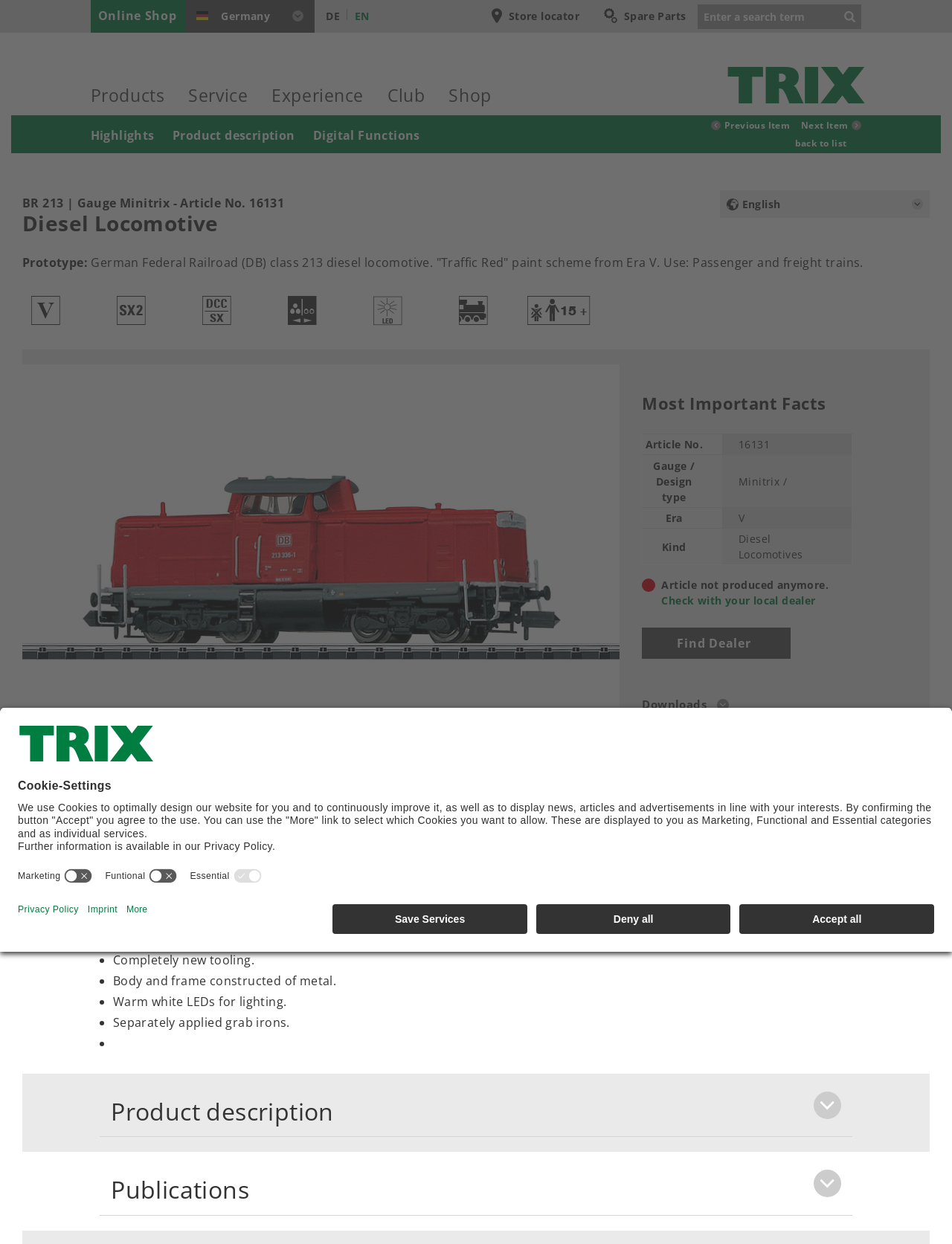Determine the bounding box coordinates for the area that needs to be clicked to fulfill this task: "Explore hotels near Milwaukee Airport". The coordinates must be given as four float numbers between 0 and 1, i.e., [left, top, right, bottom].

None